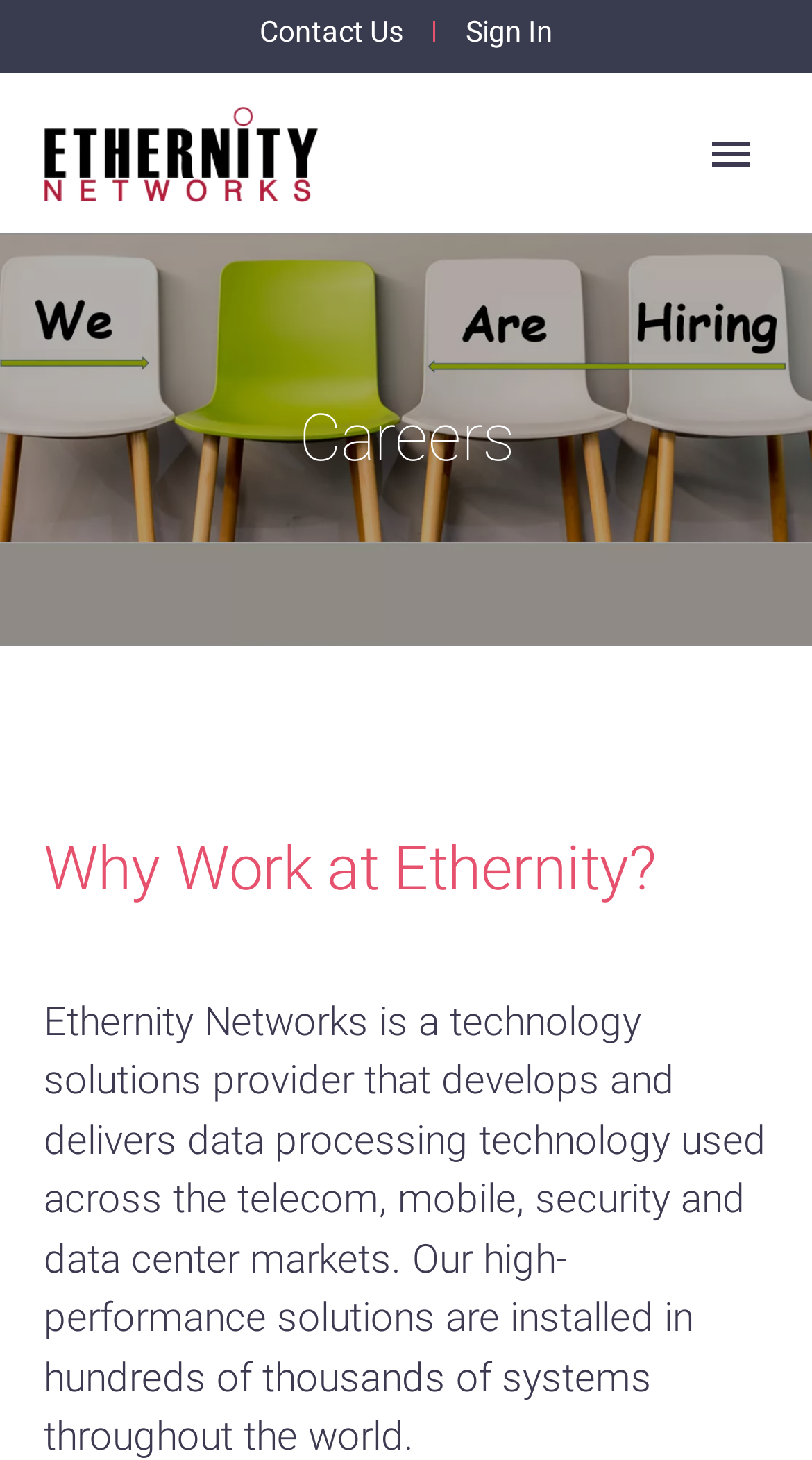Indicate the bounding box coordinates of the clickable region to achieve the following instruction: "View ENET Tech Blog."

[0.056, 0.629, 0.944, 0.704]